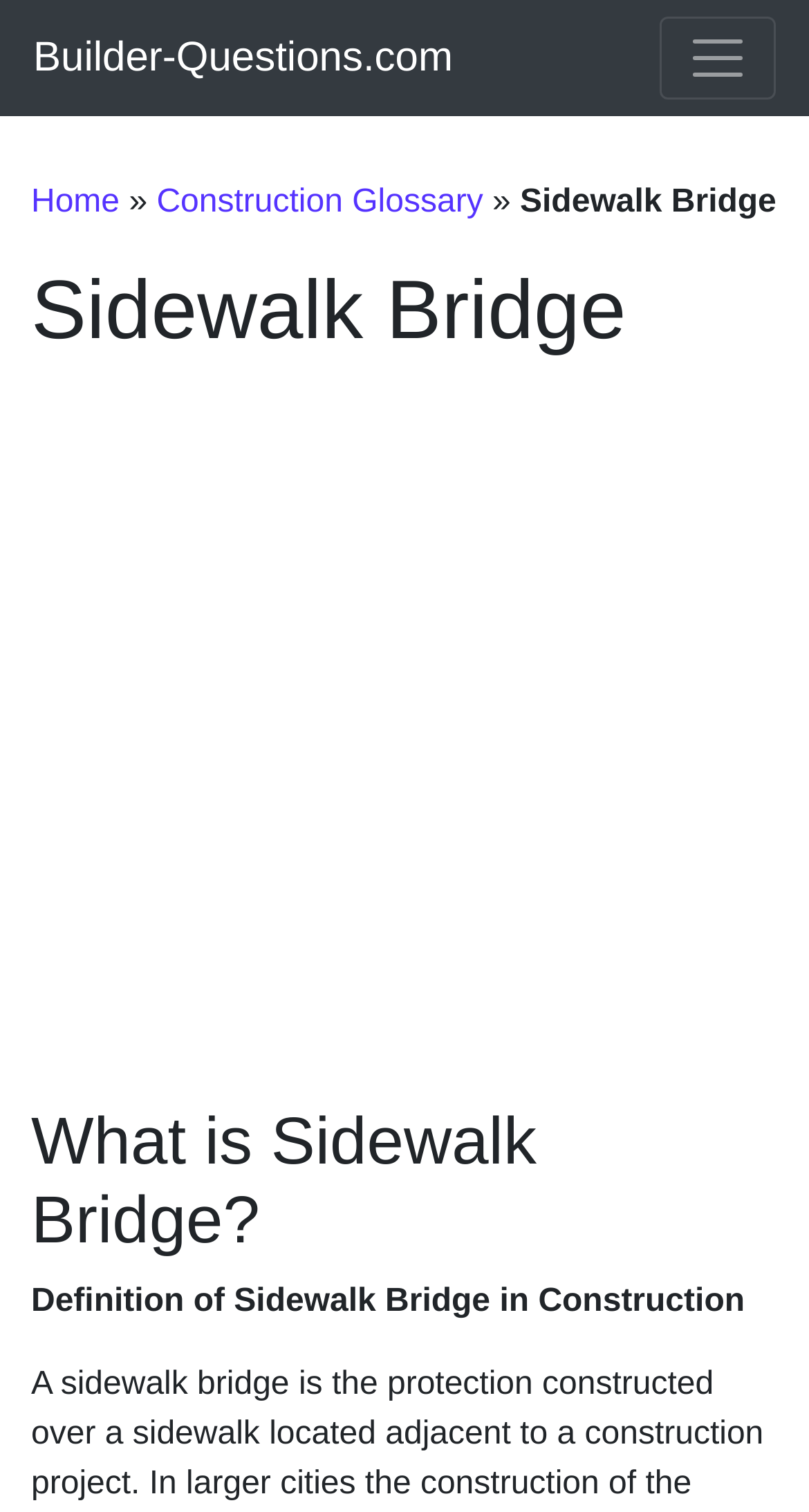Locate the bounding box for the described UI element: "parent_node: Builder-Questions.com aria-label="Toggle navigation"". Ensure the coordinates are four float numbers between 0 and 1, formatted as [left, top, right, bottom].

[0.815, 0.011, 0.959, 0.066]